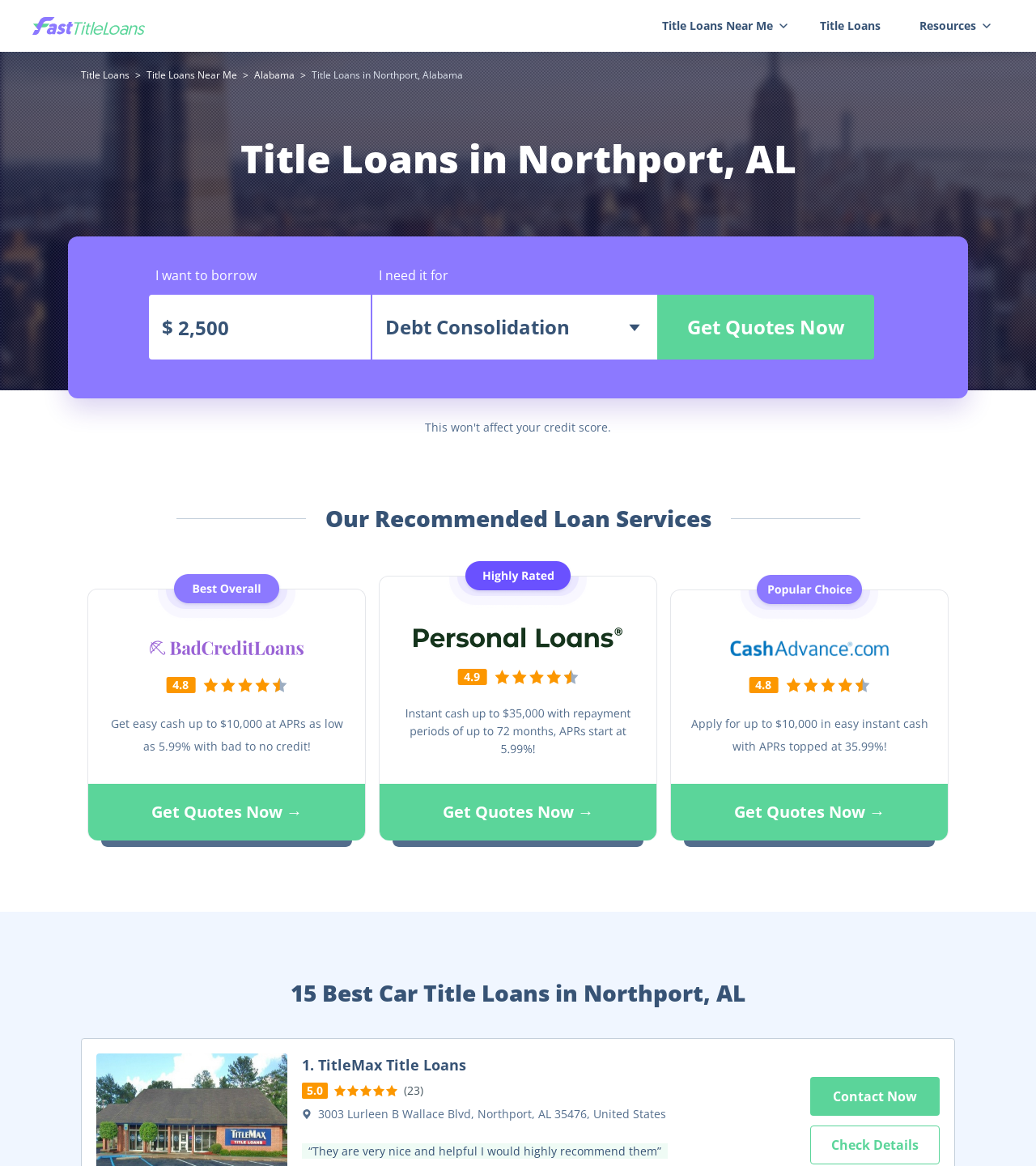Highlight the bounding box coordinates of the element that should be clicked to carry out the following instruction: "Enter the amount to borrow". The coordinates must be given as four float numbers ranging from 0 to 1, i.e., [left, top, right, bottom].

[0.144, 0.253, 0.358, 0.308]